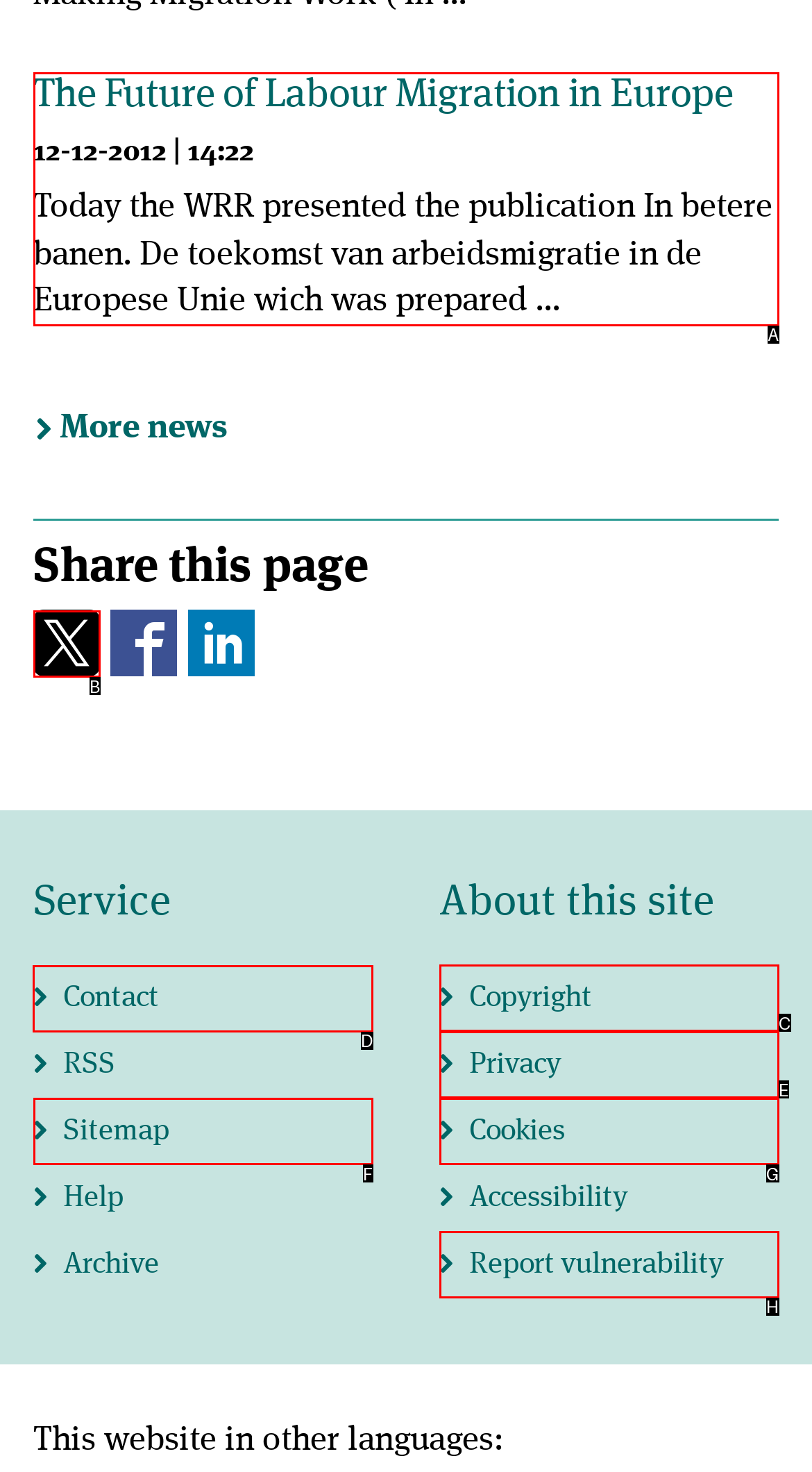Determine which HTML element to click to execute the following task: Contact us Answer with the letter of the selected option.

D